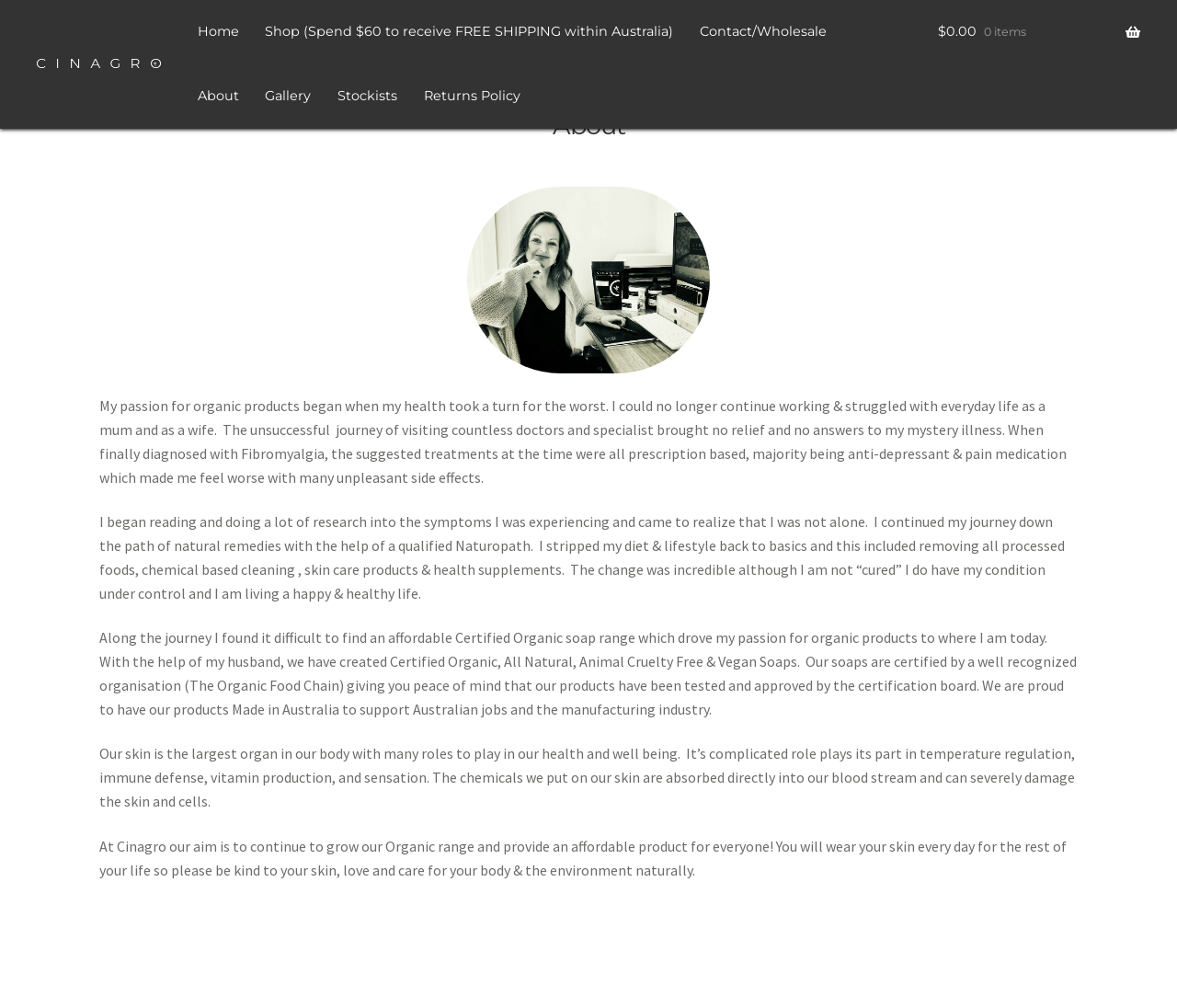Identify the bounding box coordinates of the region that should be clicked to execute the following instruction: "Click on the 'Stockists' link".

[0.276, 0.064, 0.349, 0.128]